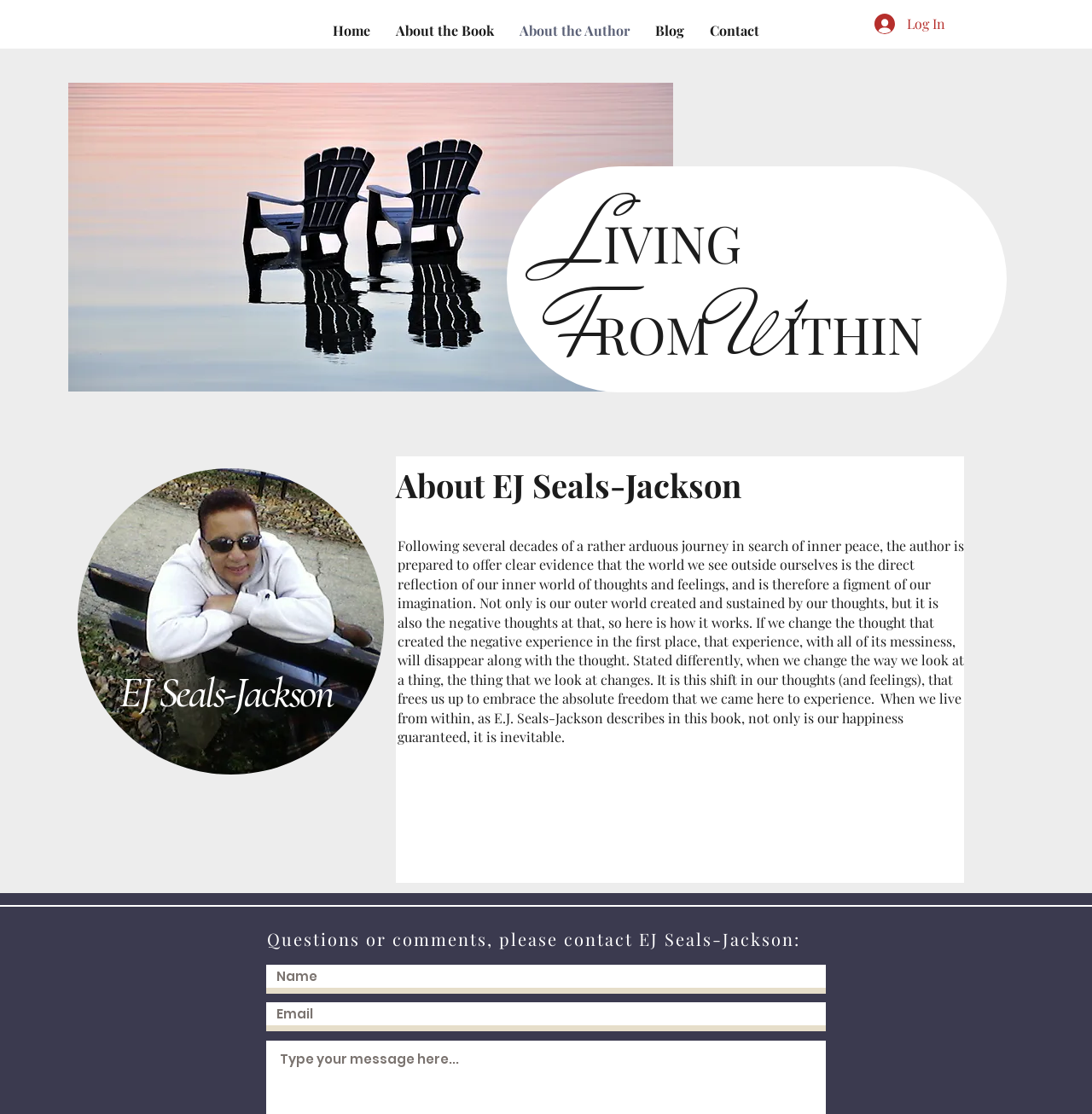Locate the bounding box coordinates of the area where you should click to accomplish the instruction: "Click the Log In button".

[0.79, 0.008, 0.877, 0.035]